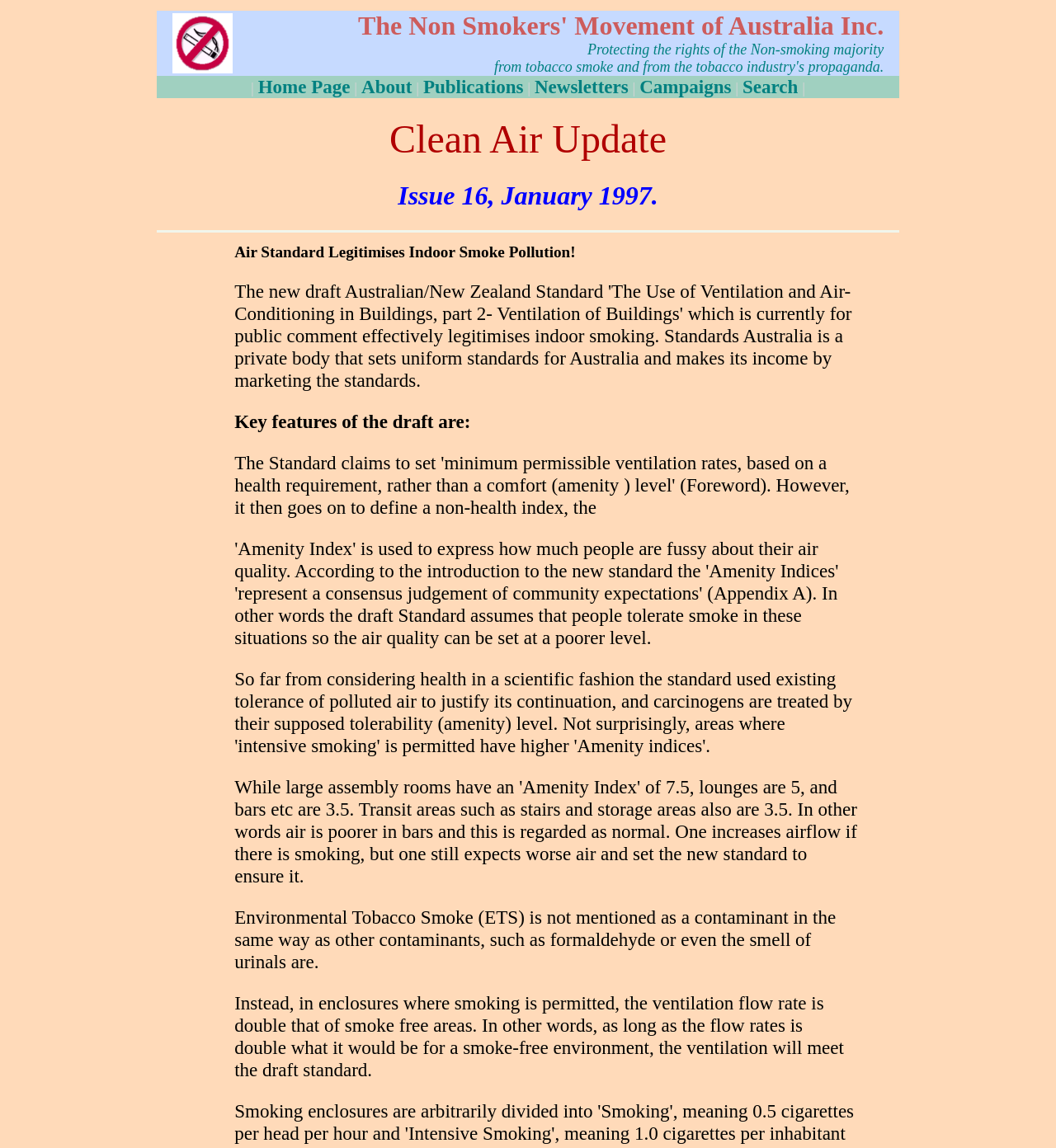Find the bounding box coordinates for the UI element whose description is: "Home Page". The coordinates should be four float numbers between 0 and 1, in the format [left, top, right, bottom].

[0.244, 0.066, 0.332, 0.085]